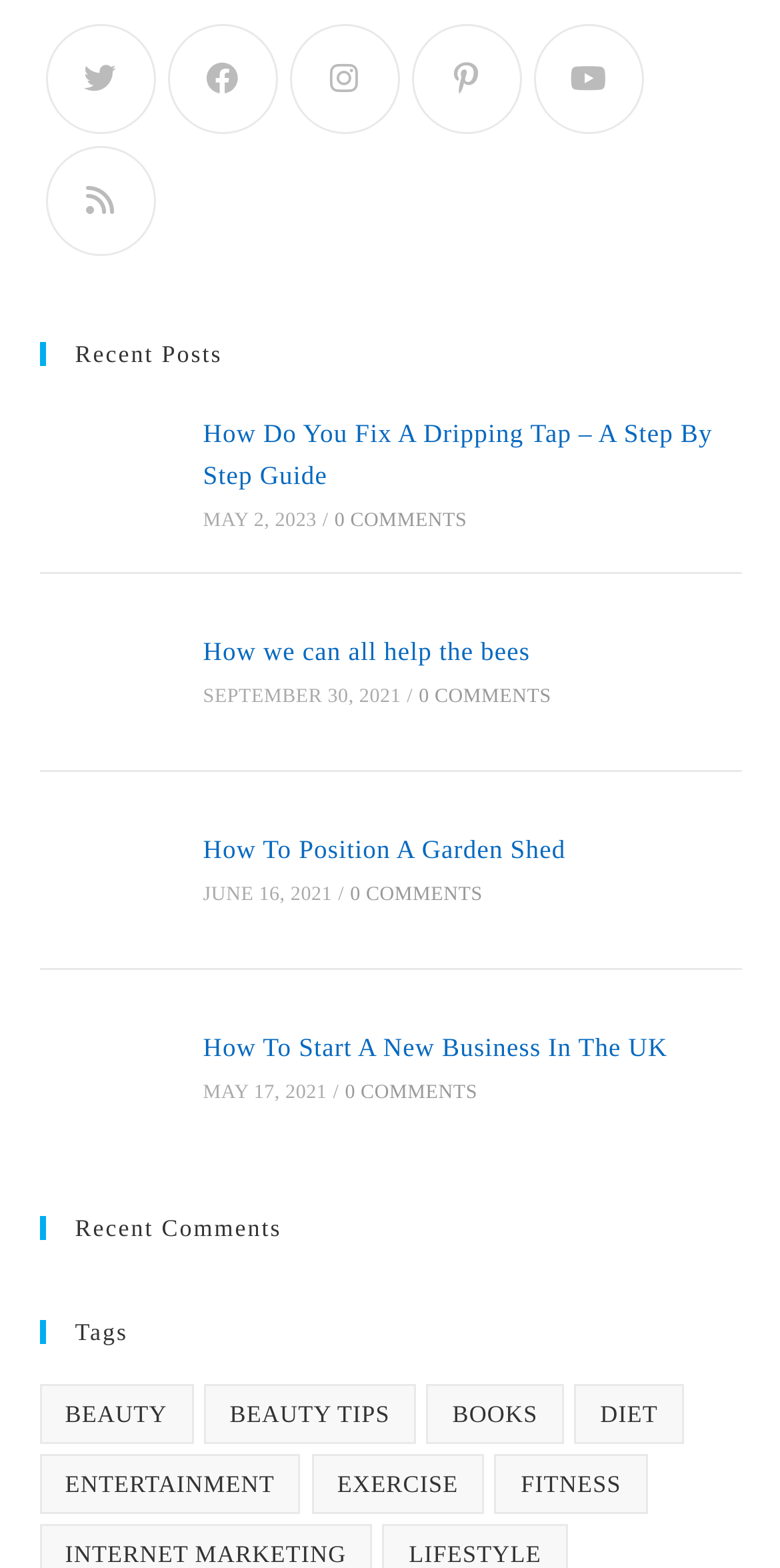How many comments does the first recent post have?
Please answer the question as detailed as possible.

I looked at the list of recent posts and found the first one, which has 0 comments.